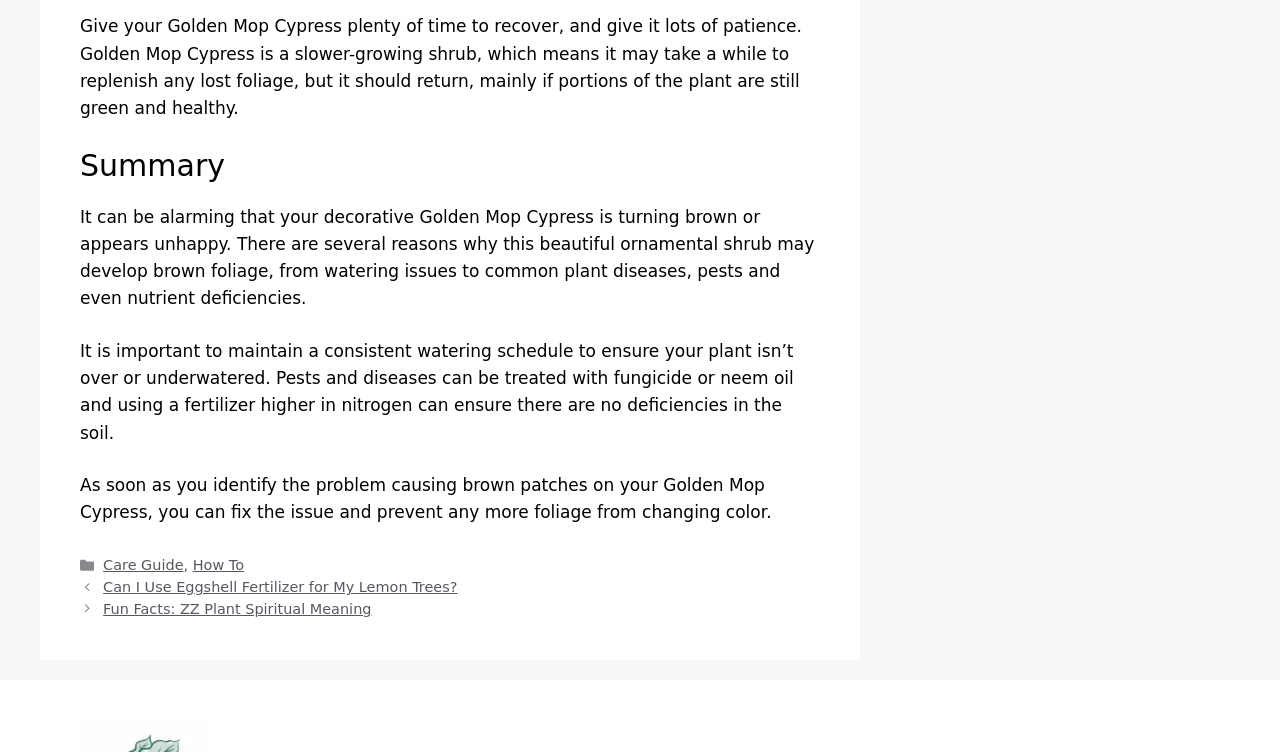Bounding box coordinates are specified in the format (top-left x, top-left y, bottom-right x, bottom-right y). All values are floating point numbers bounded between 0 and 1. Please provide the bounding box coordinate of the region this sentence describes: Care Guide

[0.081, 0.741, 0.143, 0.763]